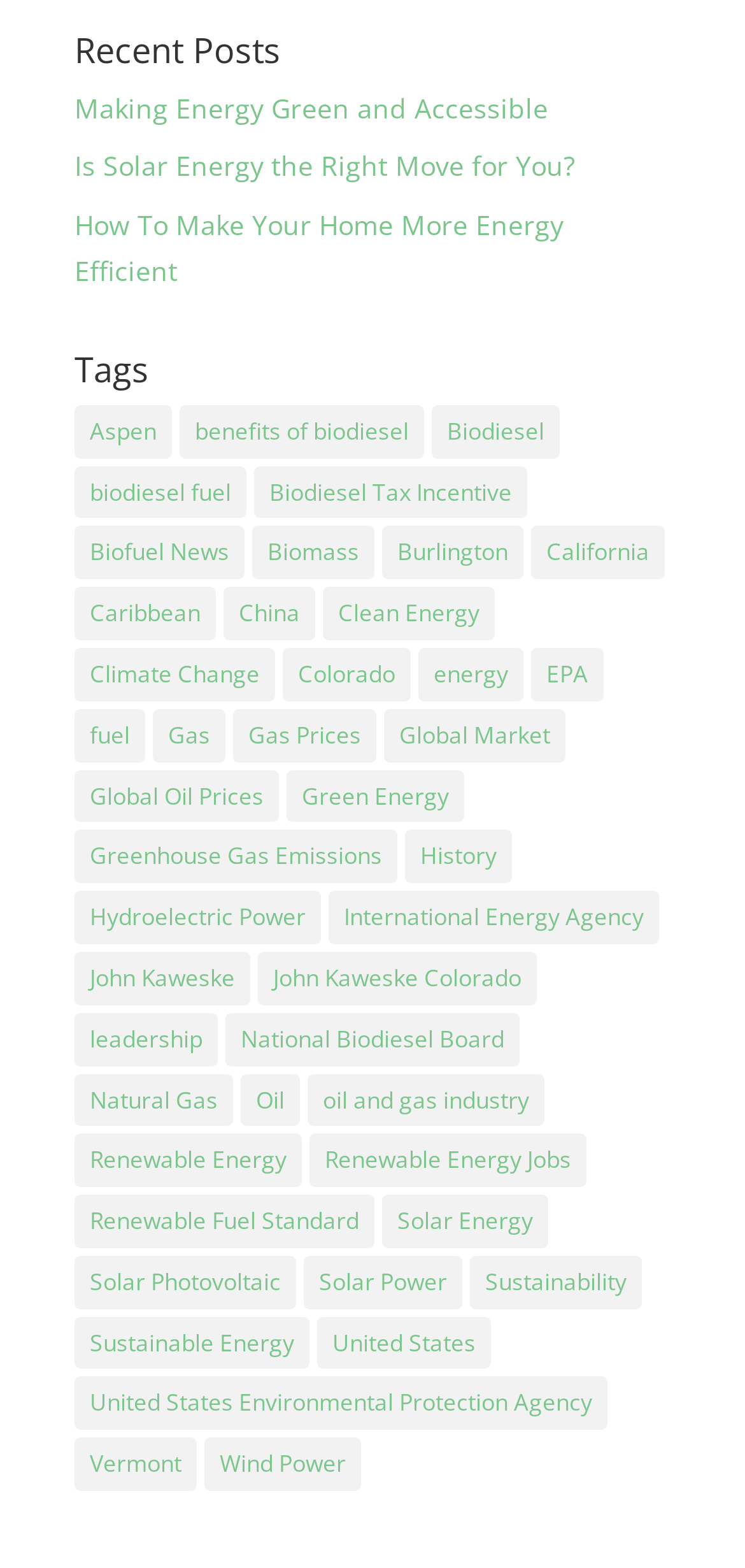Find the bounding box coordinates for the area that must be clicked to perform this action: "Learn about renewable energy".

[0.1, 0.723, 0.405, 0.757]